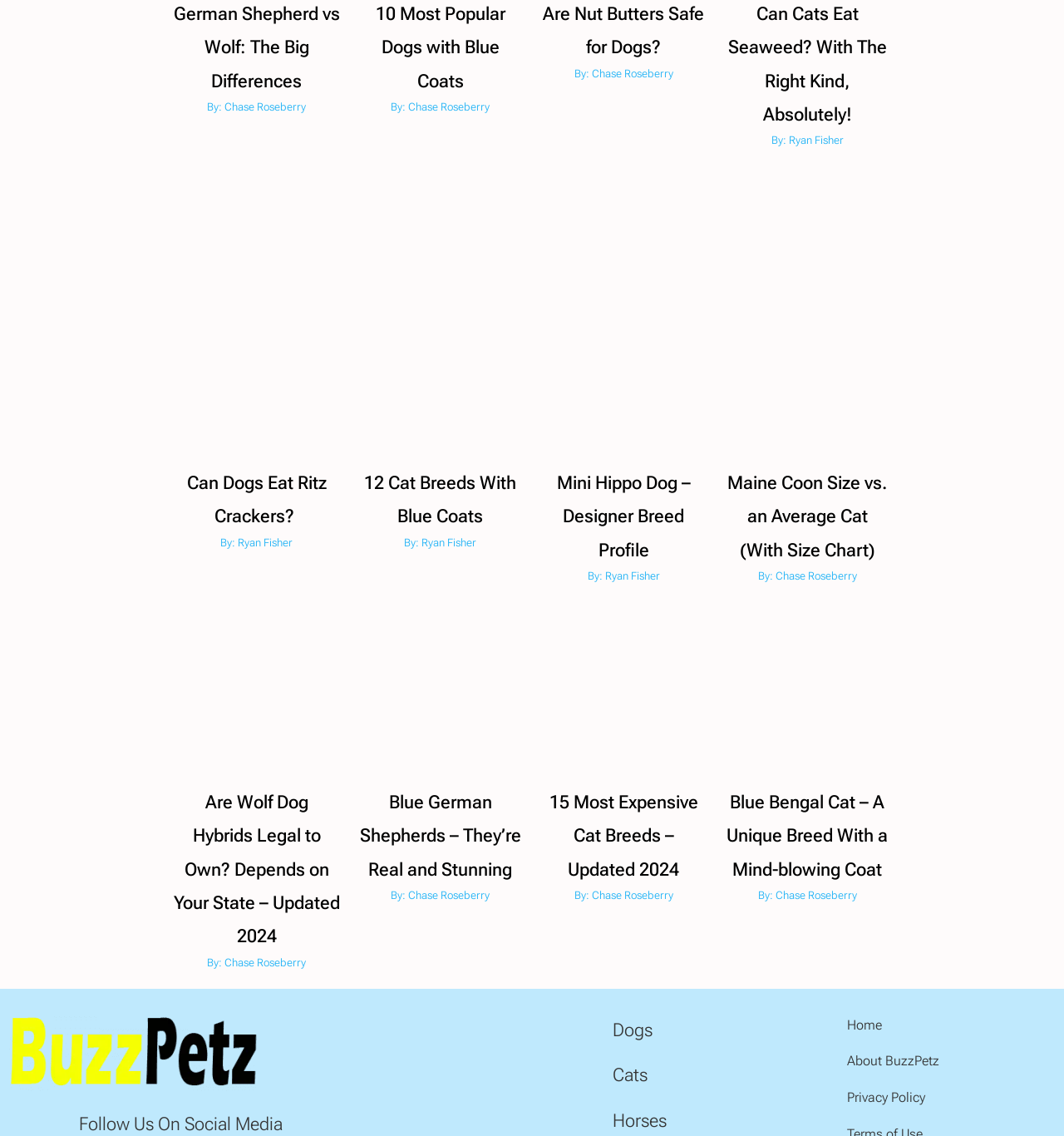Find and specify the bounding box coordinates that correspond to the clickable region for the instruction: "Go to the Dogs section".

[0.576, 0.892, 0.613, 0.921]